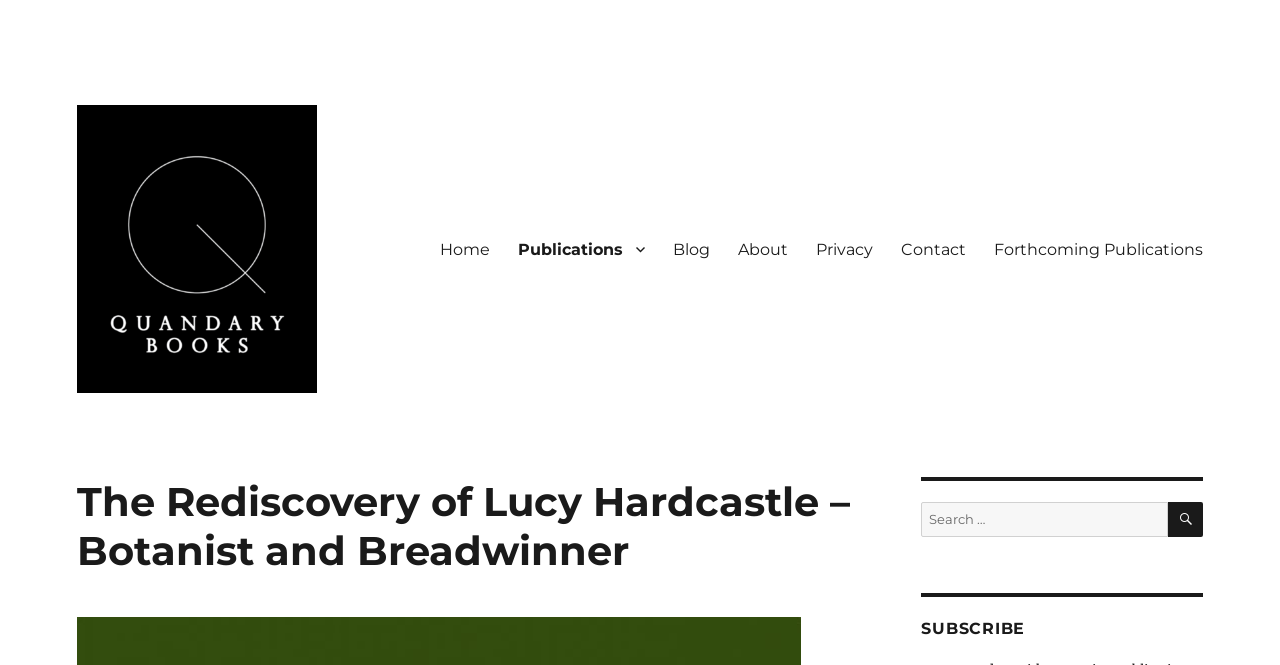What is the title of the book being featured?
Please interpret the details in the image and answer the question thoroughly.

The title of the book can be found in the main heading of the webpage, which is located below the primary menu and above the search box.